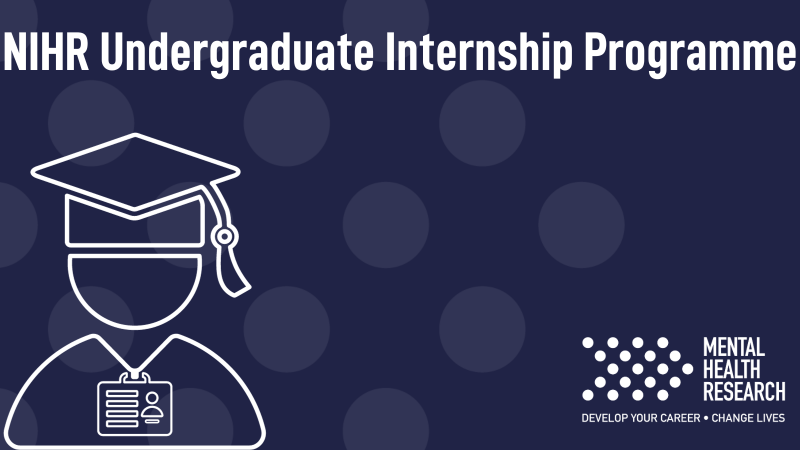Can you look at the image and give a comprehensive answer to the question:
What is the purpose of the internship program?

The NIHR Undergraduate Internship Programme is designed to provide opportunities for students in the field of mental health research, with the ultimate goal of fostering new talent in mental health, as symbolized by the graduate in the image.